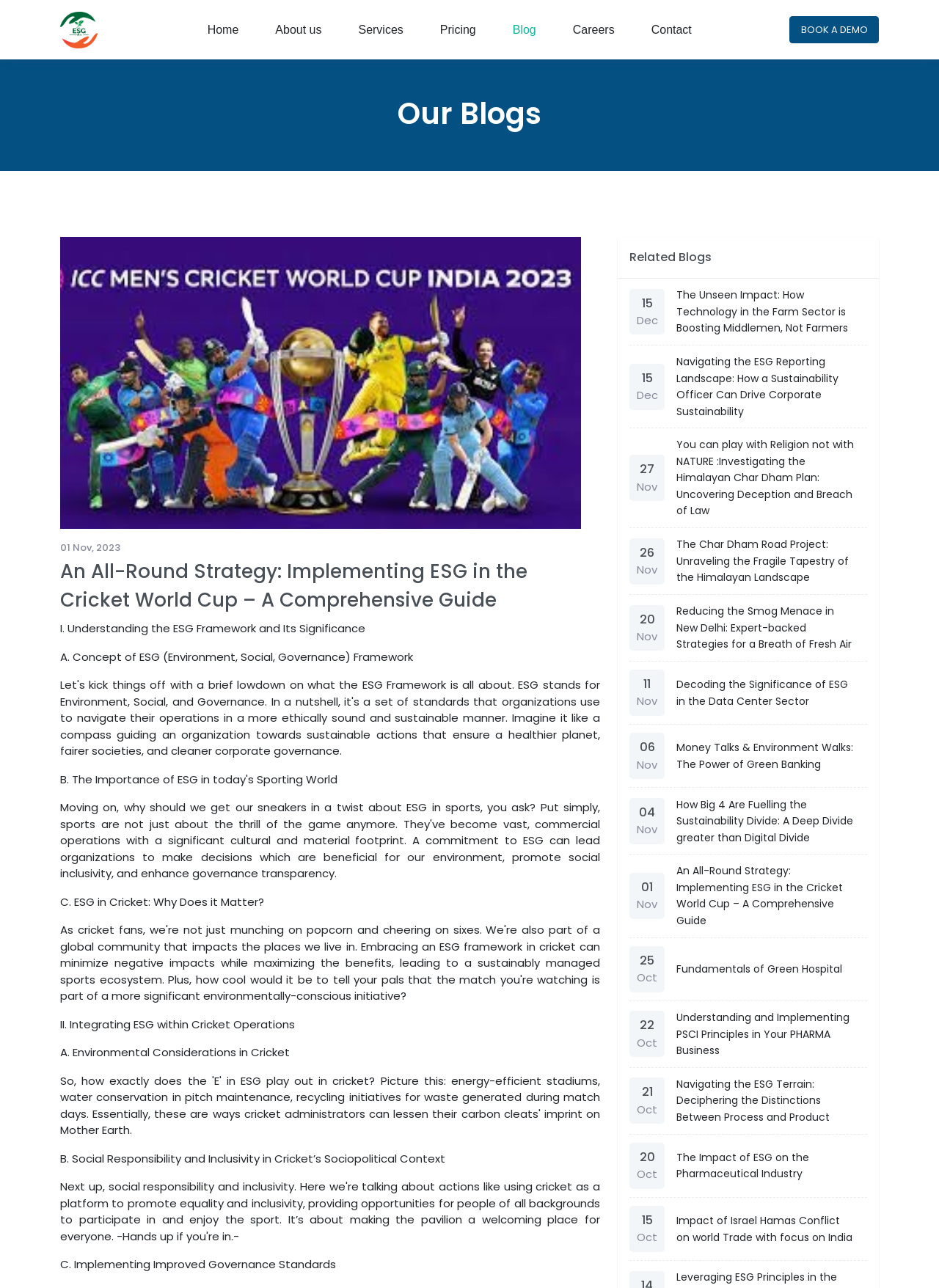Determine the bounding box coordinates for the clickable element required to fulfill the instruction: "Navigate to the 'Home' page". Provide the coordinates as four float numbers between 0 and 1, i.e., [left, top, right, bottom].

[0.201, 0.008, 0.274, 0.038]